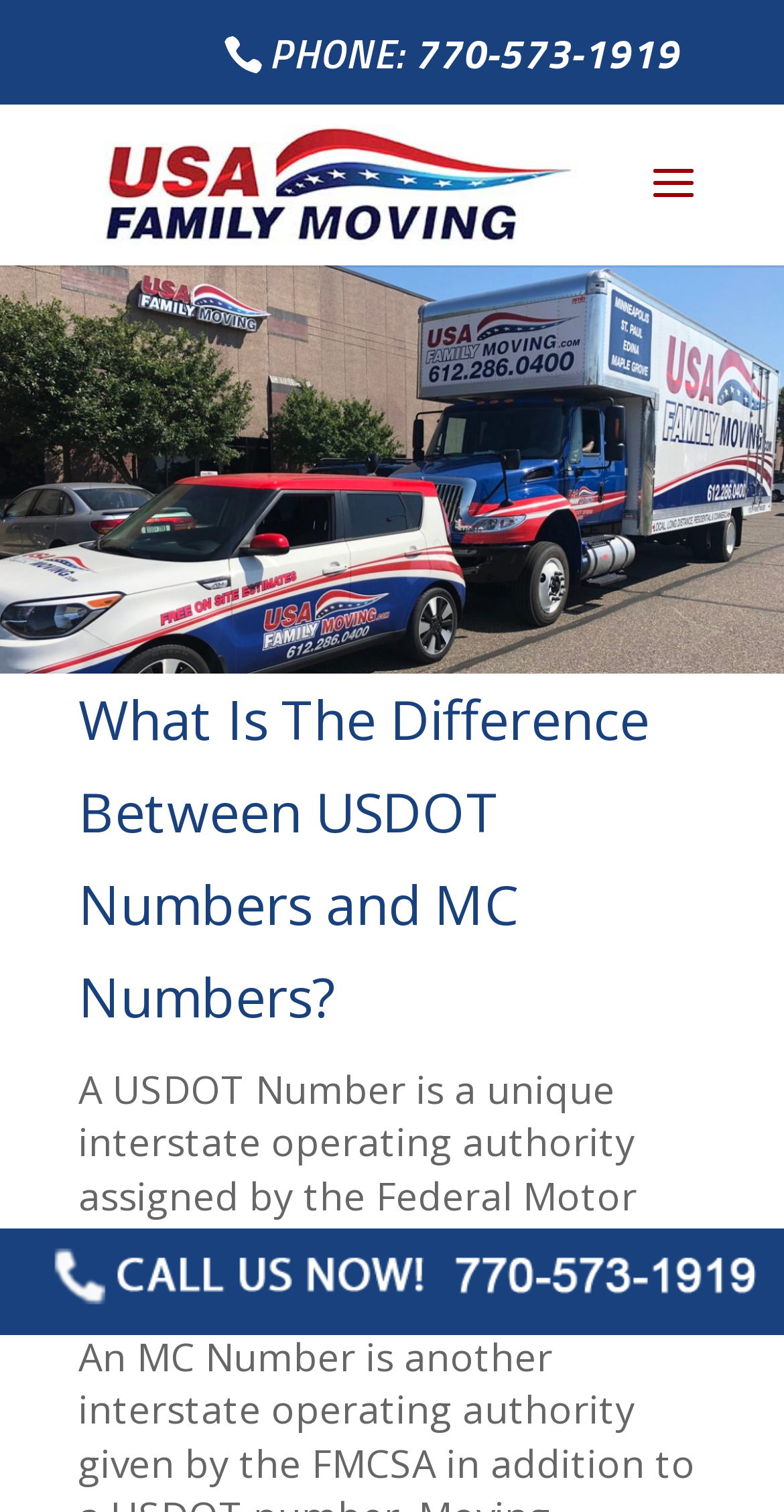What is the topic of the main heading on the webpage? Based on the screenshot, please respond with a single word or phrase.

USDOT and MC Numbers